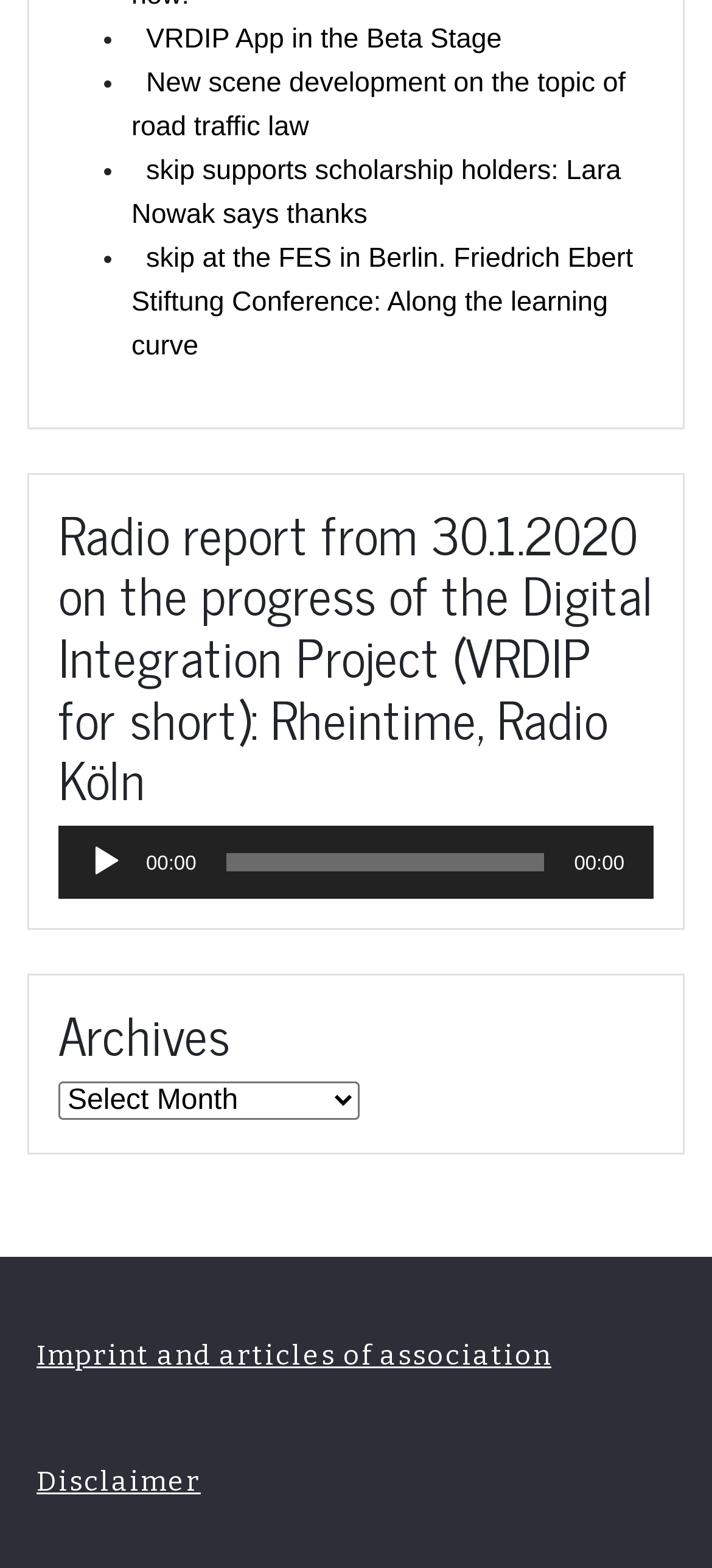Locate the bounding box coordinates of the clickable region to complete the following instruction: "Visit the VRDIP App in the Beta Stage."

[0.185, 0.006, 0.725, 0.044]